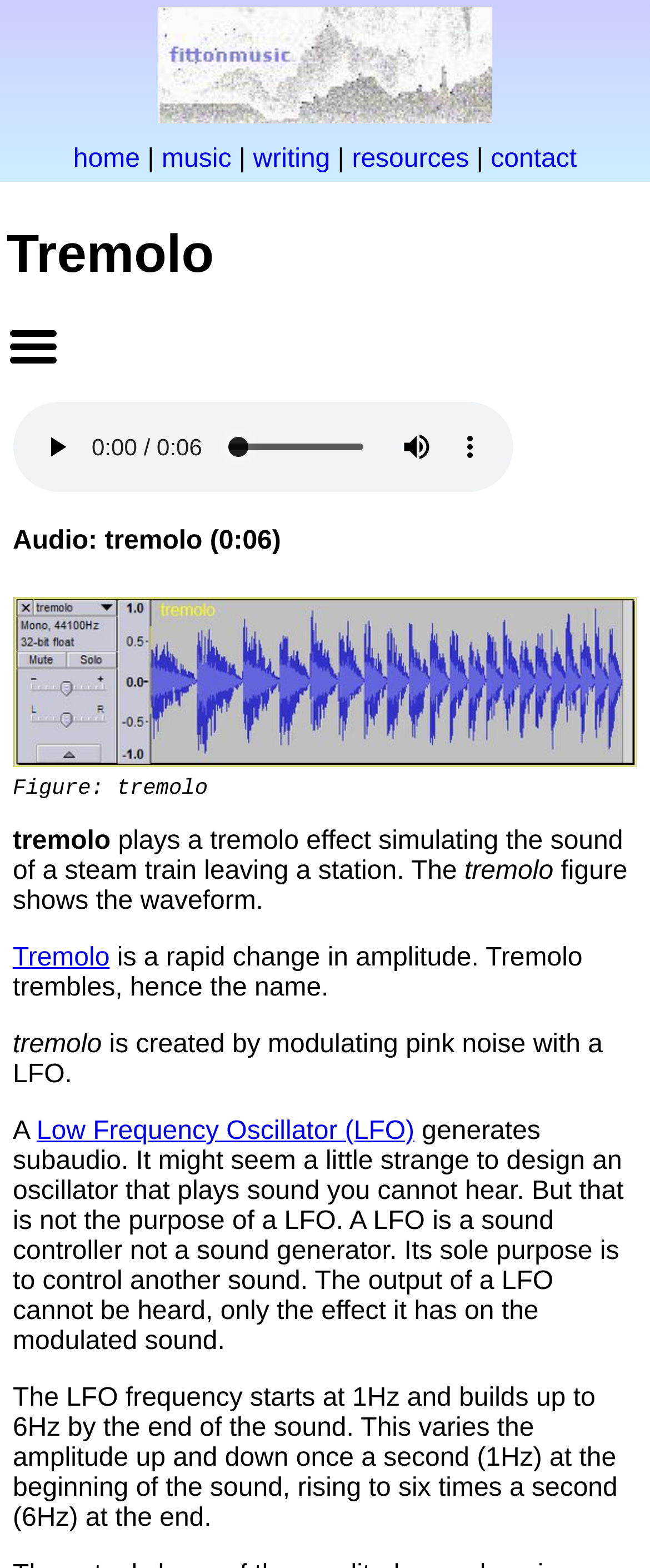What is the effect of the tremolo on the sound?
Please look at the screenshot and answer in one word or a short phrase.

rapid change in amplitude